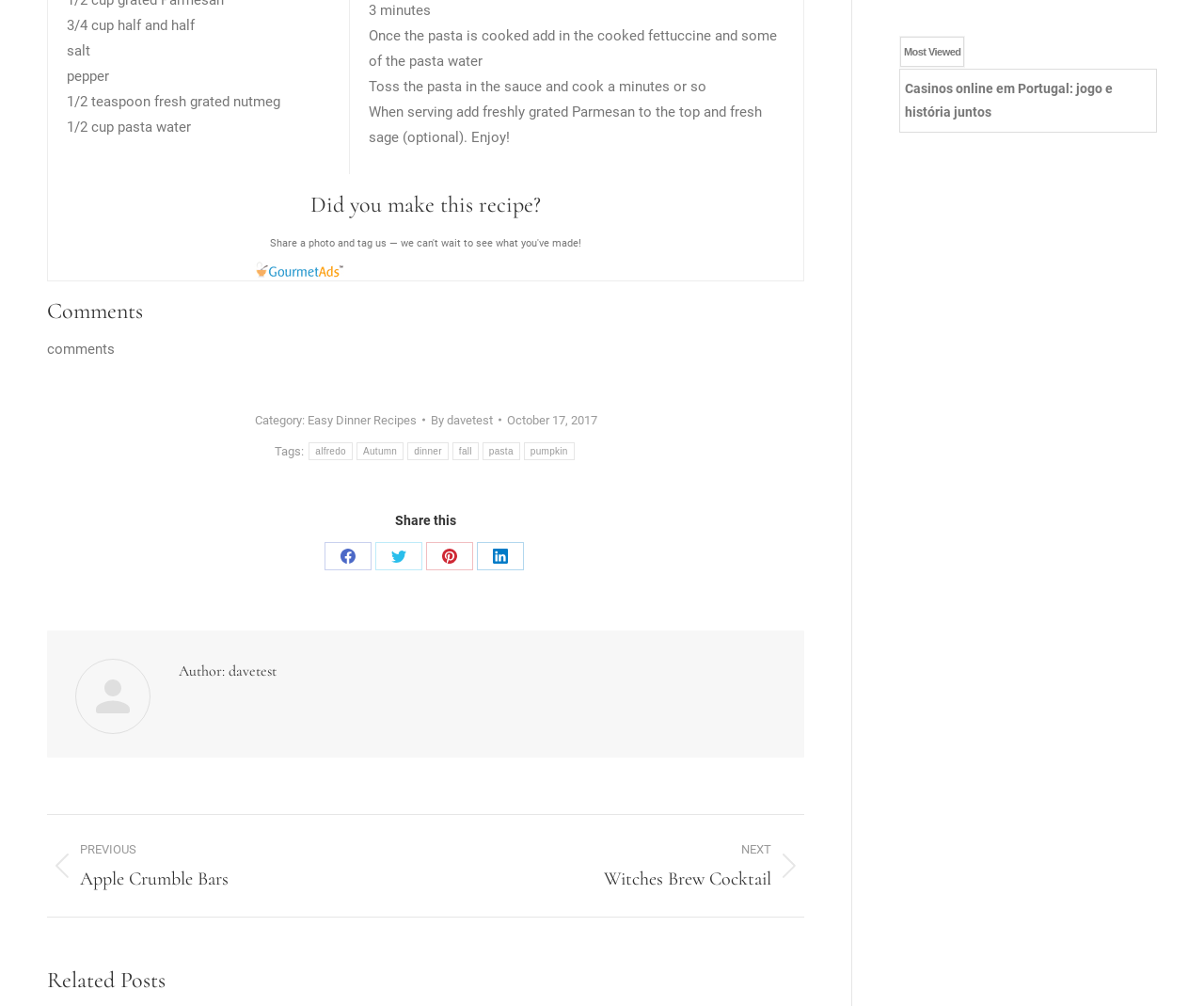Can you find the bounding box coordinates for the element that needs to be clicked to execute this instruction: "Share this on Facebook"? The coordinates should be given as four float numbers between 0 and 1, i.e., [left, top, right, bottom].

[0.269, 0.538, 0.308, 0.566]